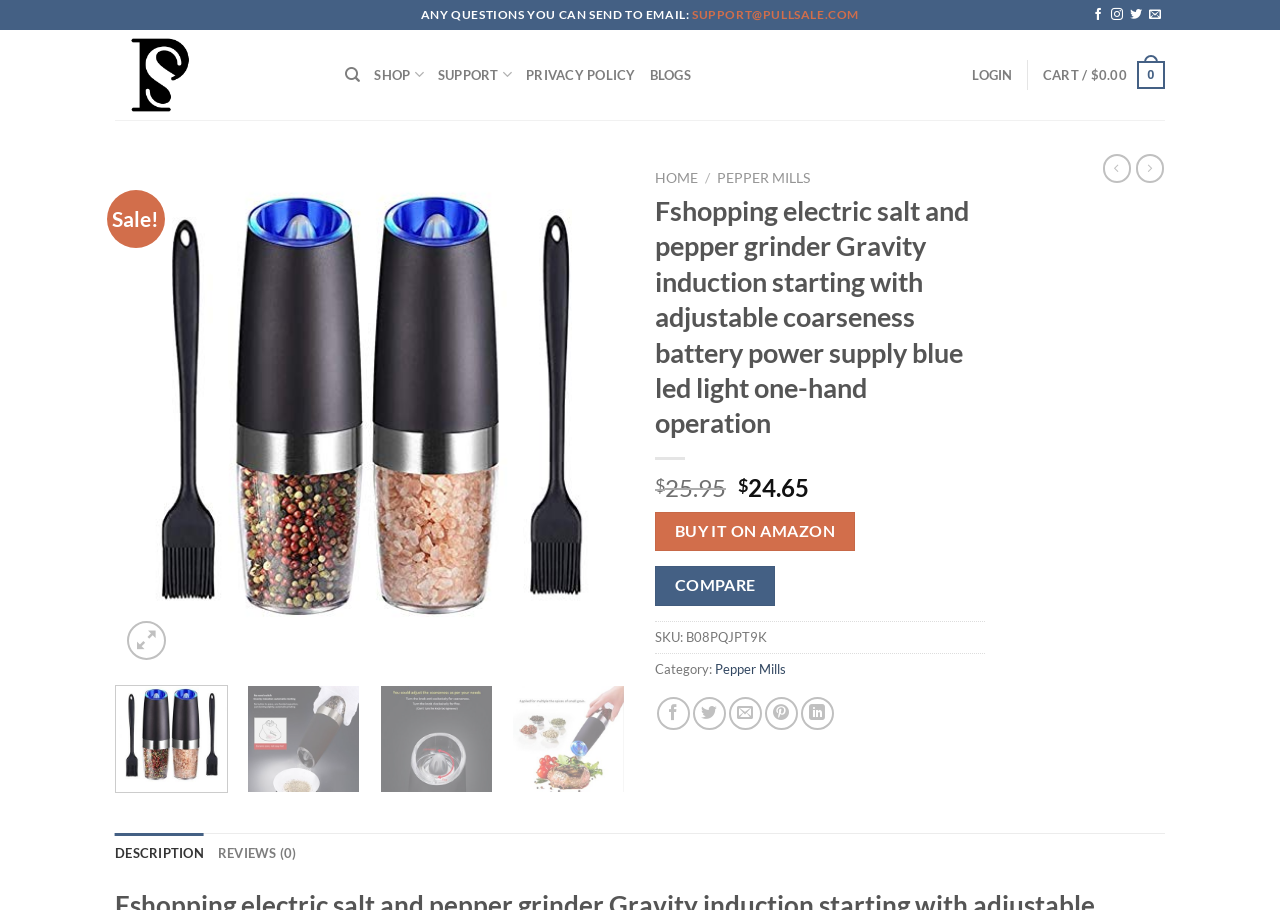Determine the bounding box coordinates of the clickable region to follow the instruction: "Search for products".

[0.27, 0.061, 0.282, 0.104]